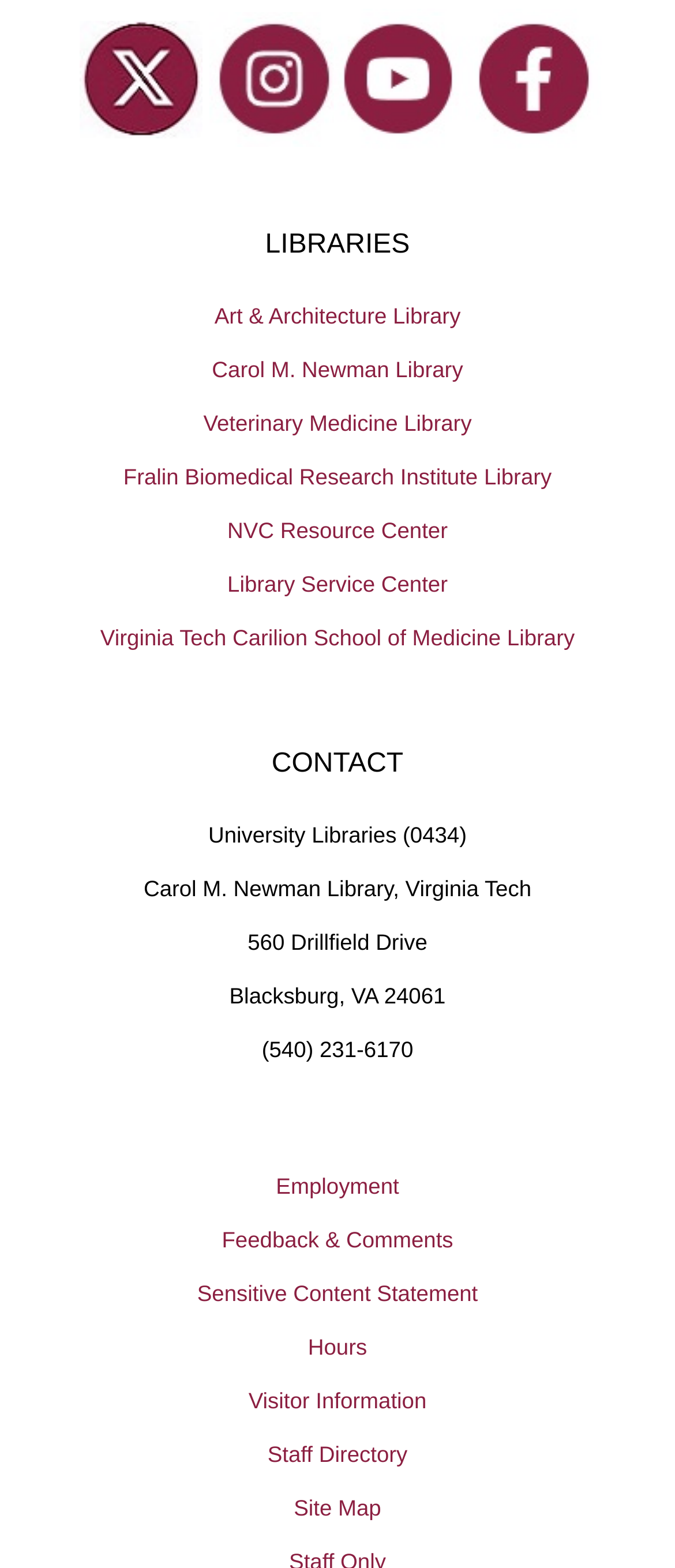Please identify the coordinates of the bounding box for the clickable region that will accomplish this instruction: "View Employment opportunities".

[0.0, 0.739, 1.0, 0.774]